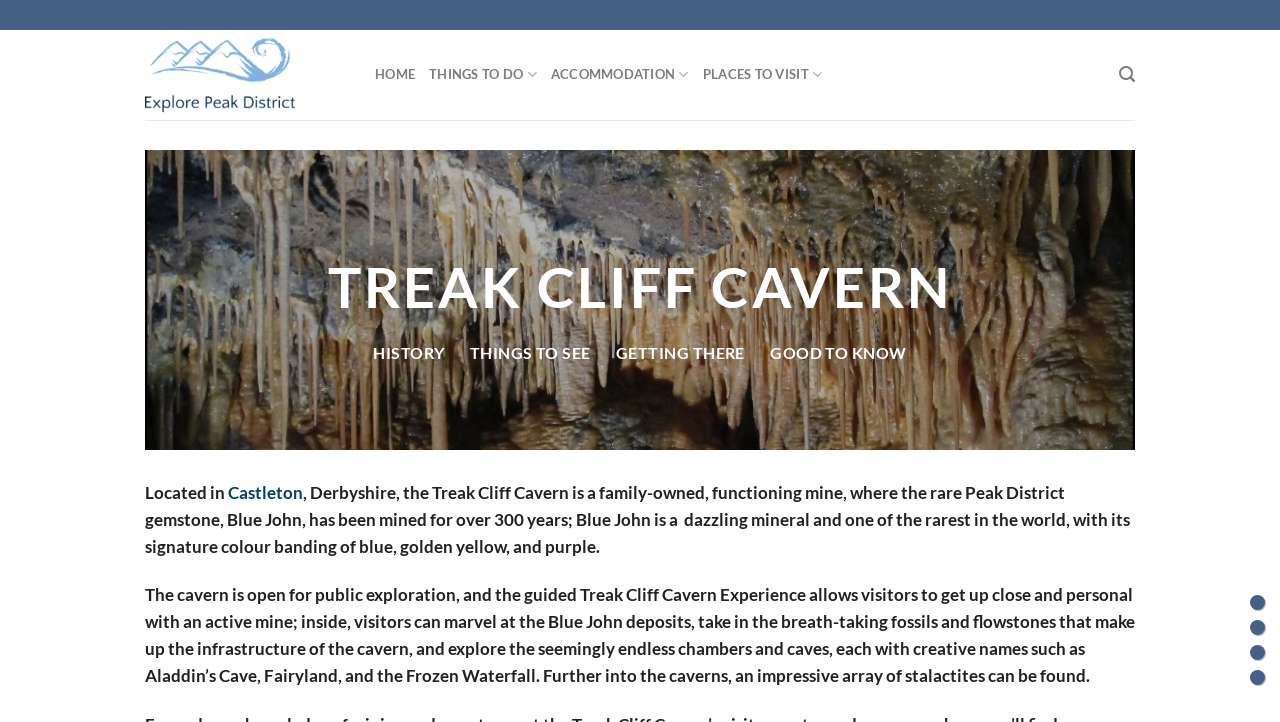Generate the title text from the webpage.

TREAK CLIFF CAVERN